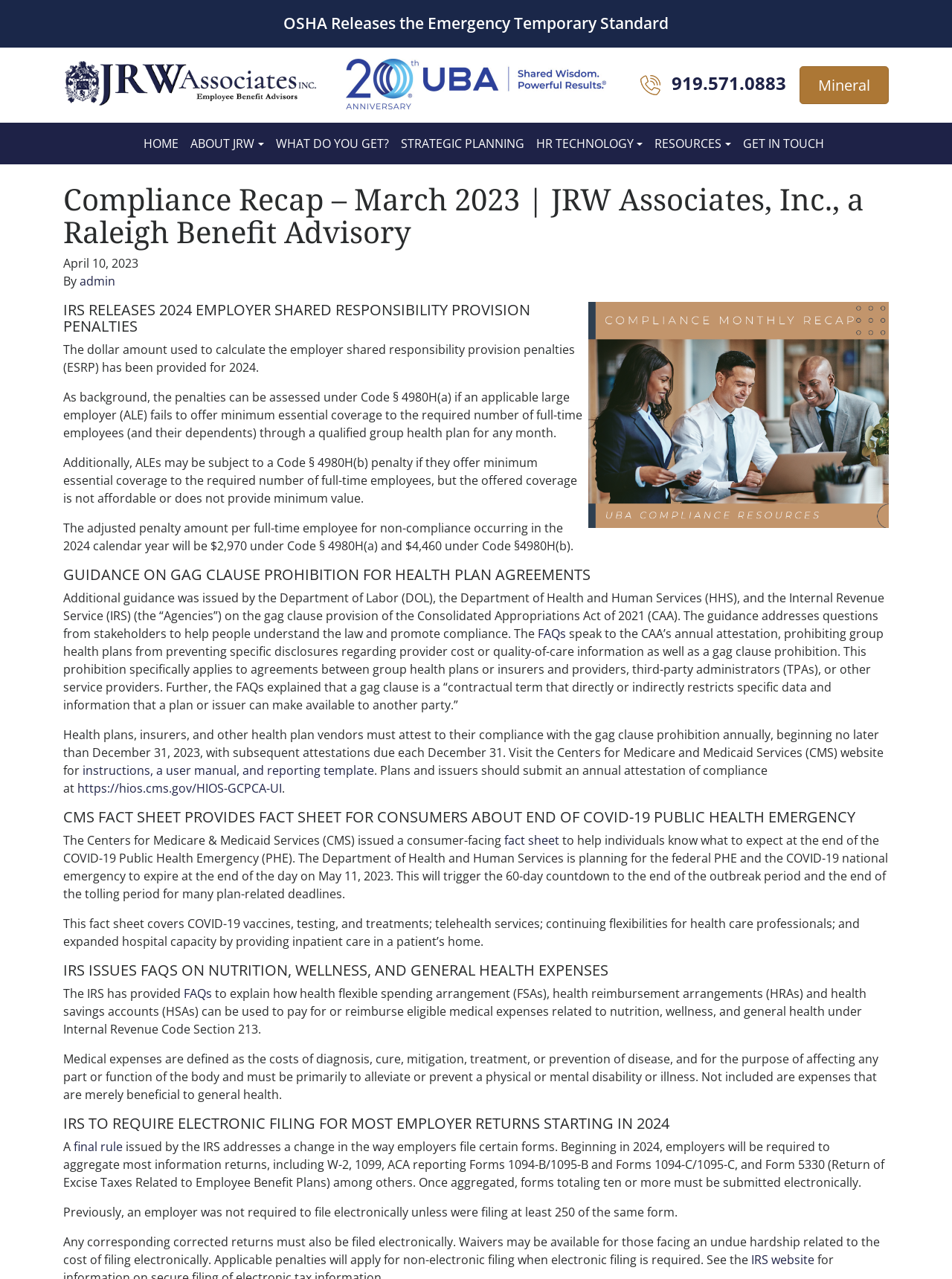Please determine the bounding box coordinates of the element to click on in order to accomplish the following task: "Visit the 'World Happiness Summit' webpage". Ensure the coordinates are four float numbers ranging from 0 to 1, i.e., [left, top, right, bottom].

None